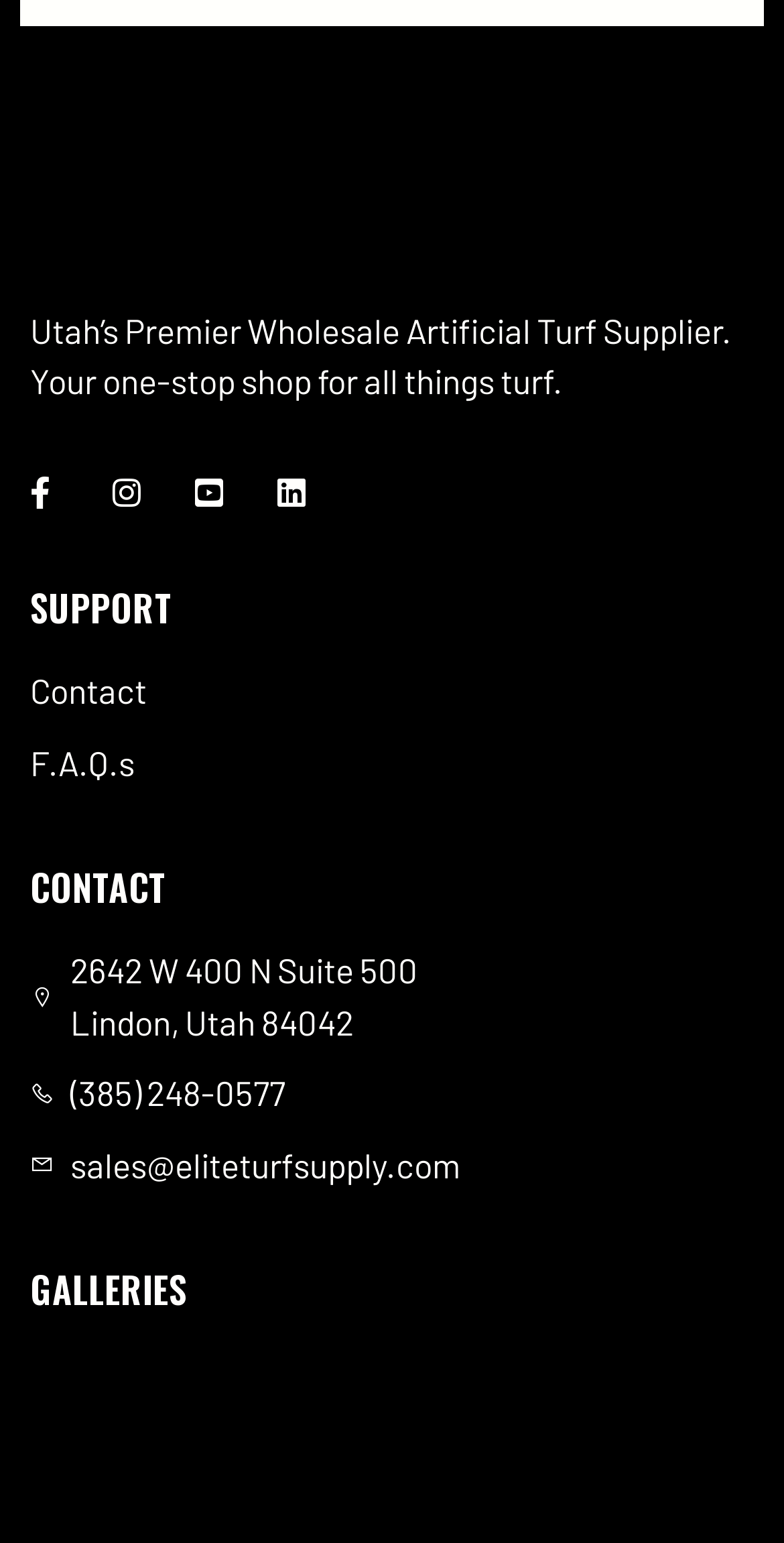Look at the image and write a detailed answer to the question: 
How many main sections are there on the webpage?

I counted the number of main sections by looking at the headings on the webpage. I found four headings: 'SUPPORT', 'CONTACT', 'GALLERIES', and the introductory heading at the top.